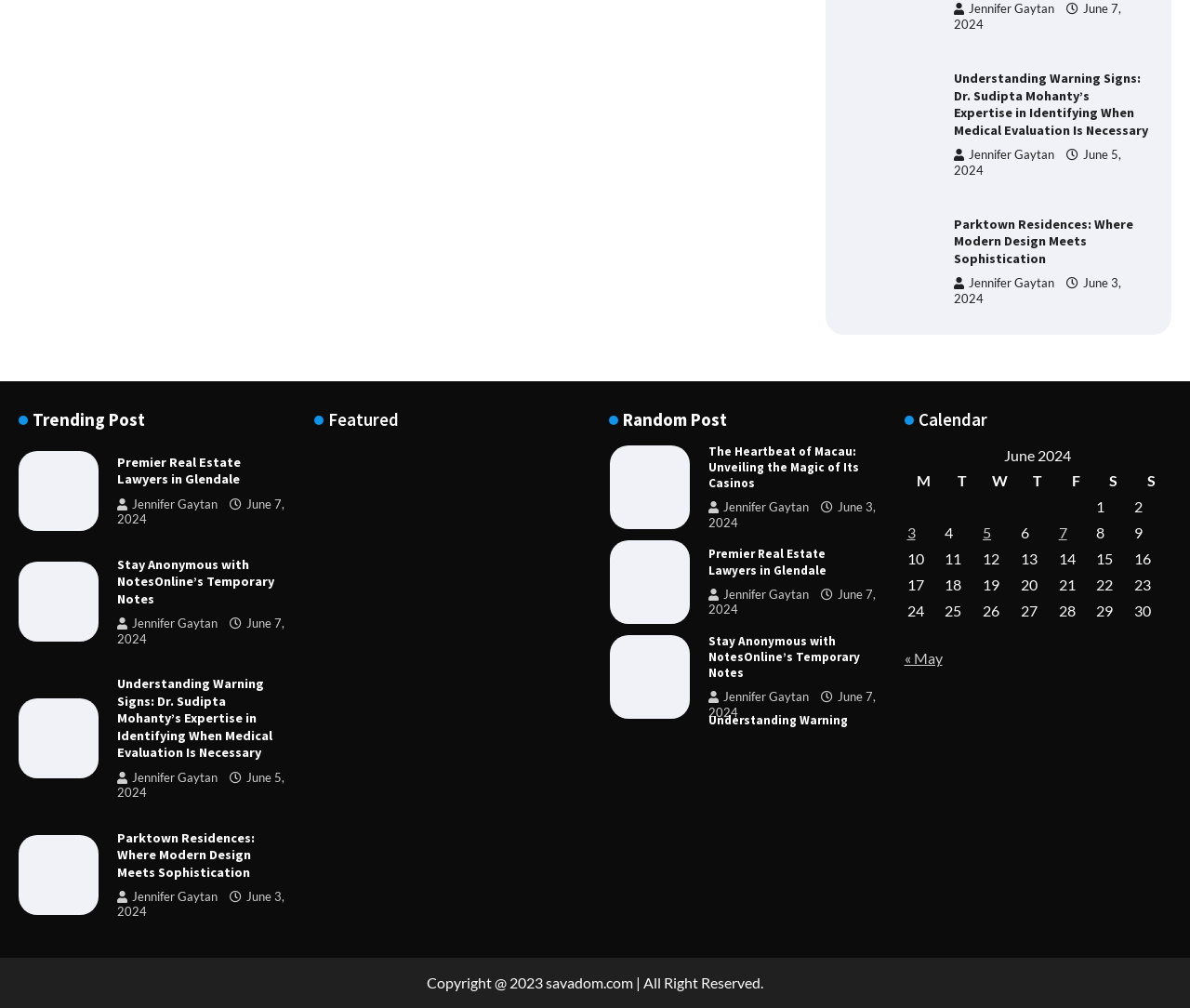Answer succinctly with a single word or phrase:
What is the section title above the post 'The Heartbeat of Macau: Unveiling the Magic of Its Casinos'?

Random Post